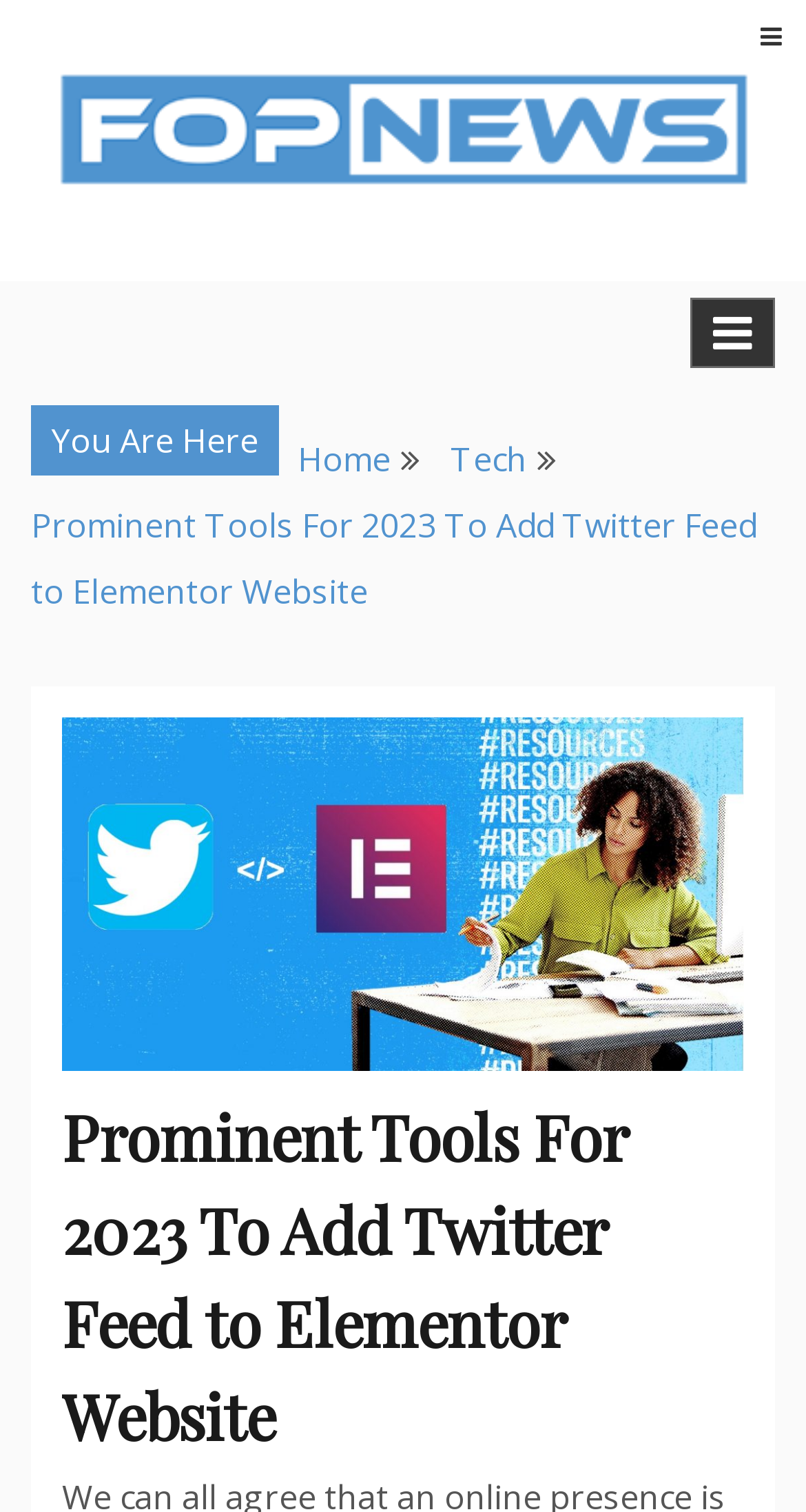Locate the bounding box of the UI element based on this description: "parent_node: Fop News". Provide four float numbers between 0 and 1 as [left, top, right, bottom].

[0.038, 0.027, 0.962, 0.159]